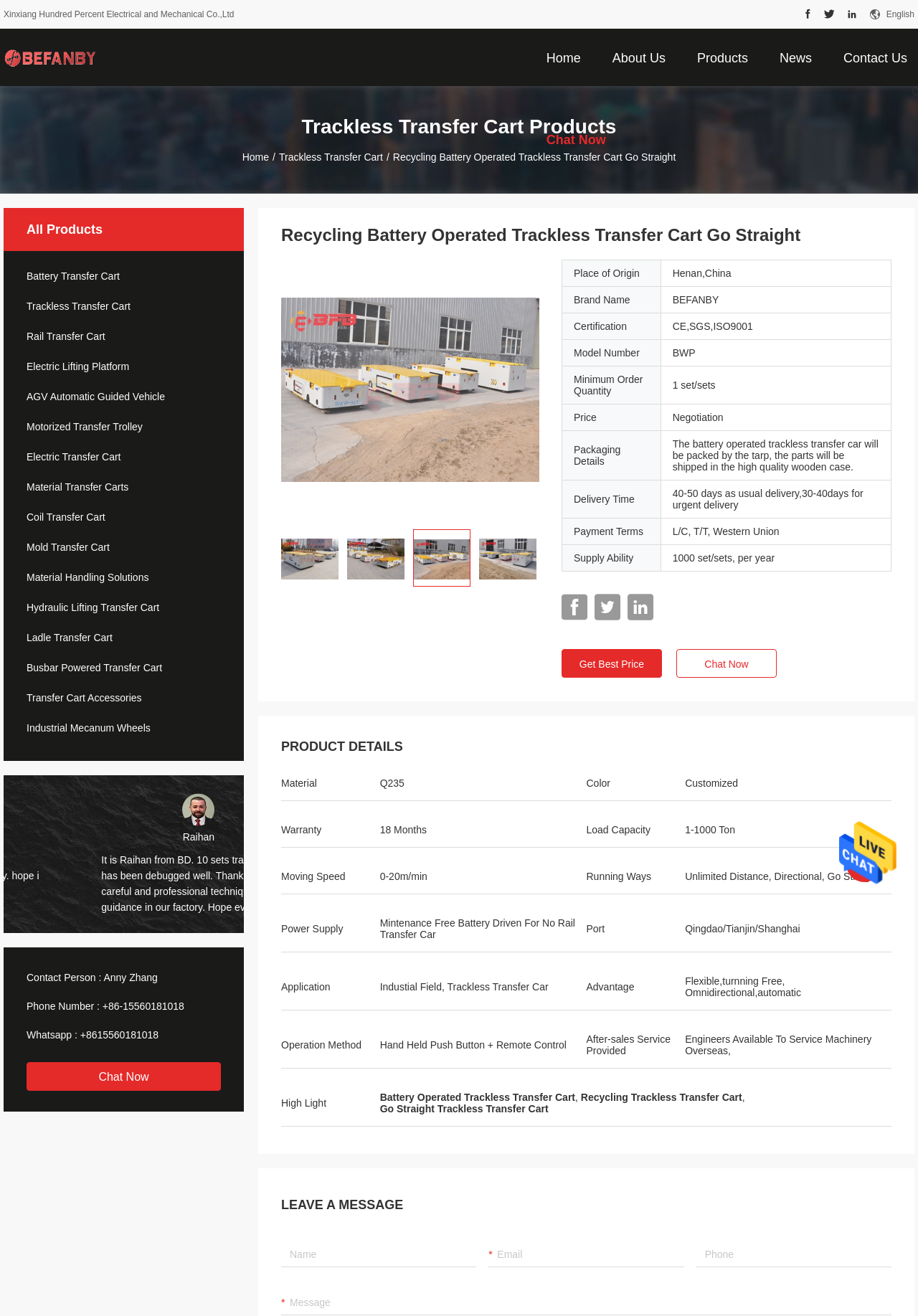Please identify the bounding box coordinates of the region to click in order to complete the task: "Check the business hours". The coordinates must be four float numbers between 0 and 1, specified as [left, top, right, bottom].

None